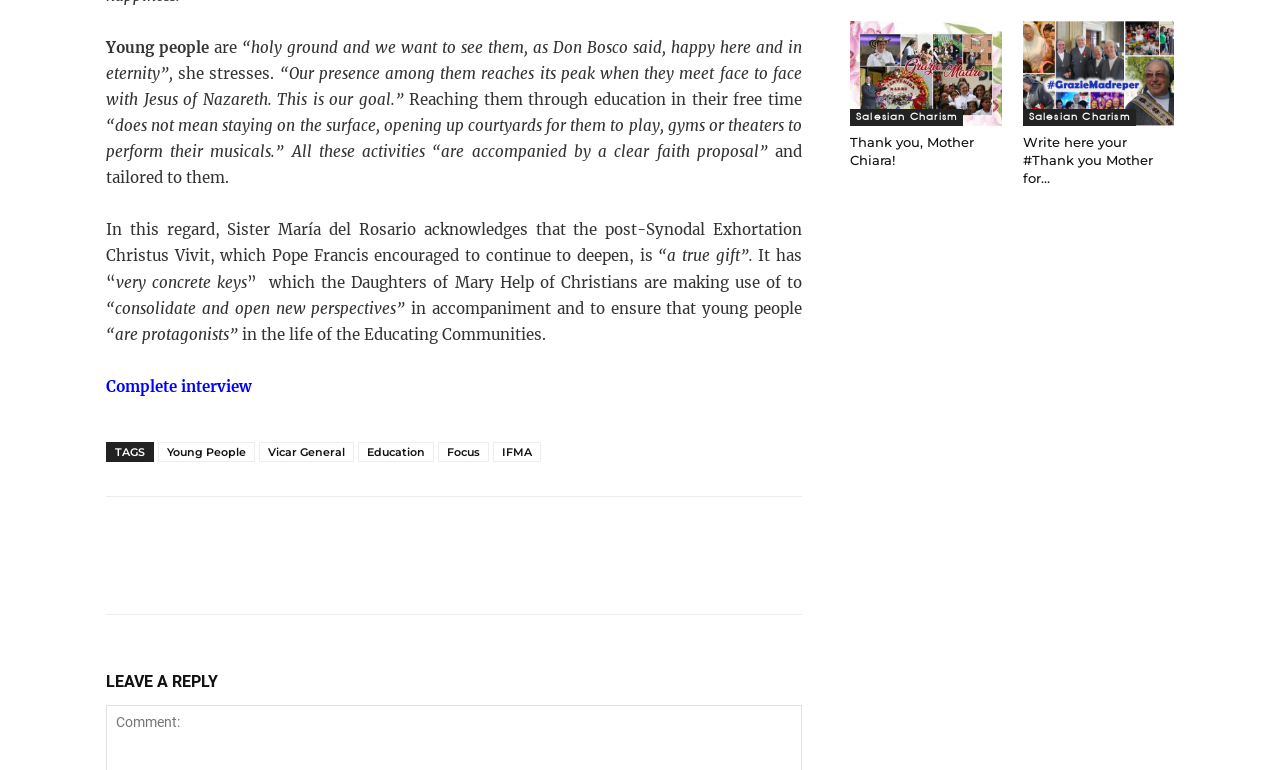Please use the details from the image to answer the following question comprehensively:
What is the purpose of education in the context of the webpage?

According to the webpage, education is not just about providing activities for young people, but rather about reaching them with a clear faith proposal, as stated in the quote '“does not mean staying on the surface, opening up courtyards for them to play, gyms or theaters to perform their musicals.” All these activities “are accompanied by a clear faith proposal”'.